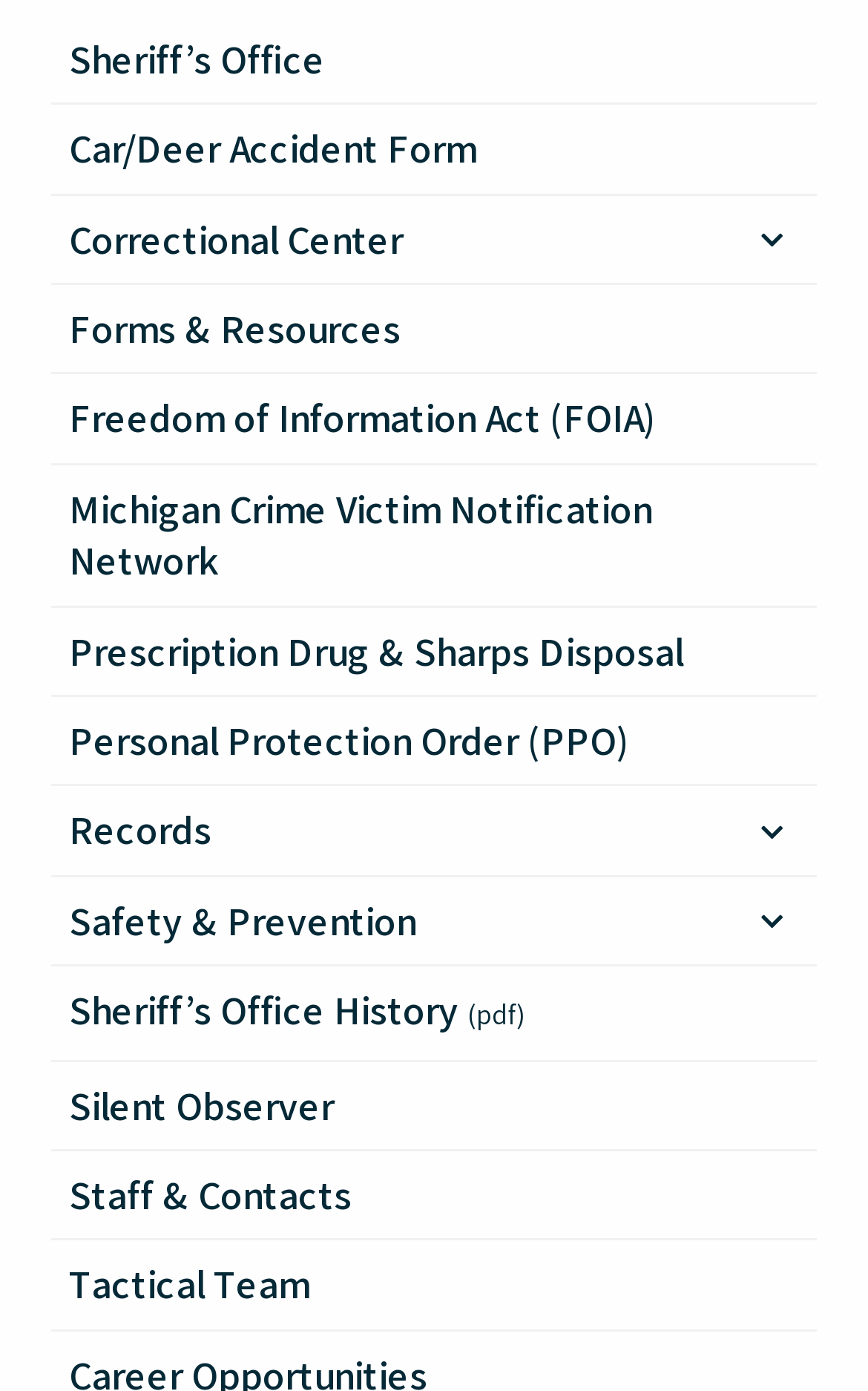How many toggle submenu buttons are there?
Please answer using one word or phrase, based on the screenshot.

3